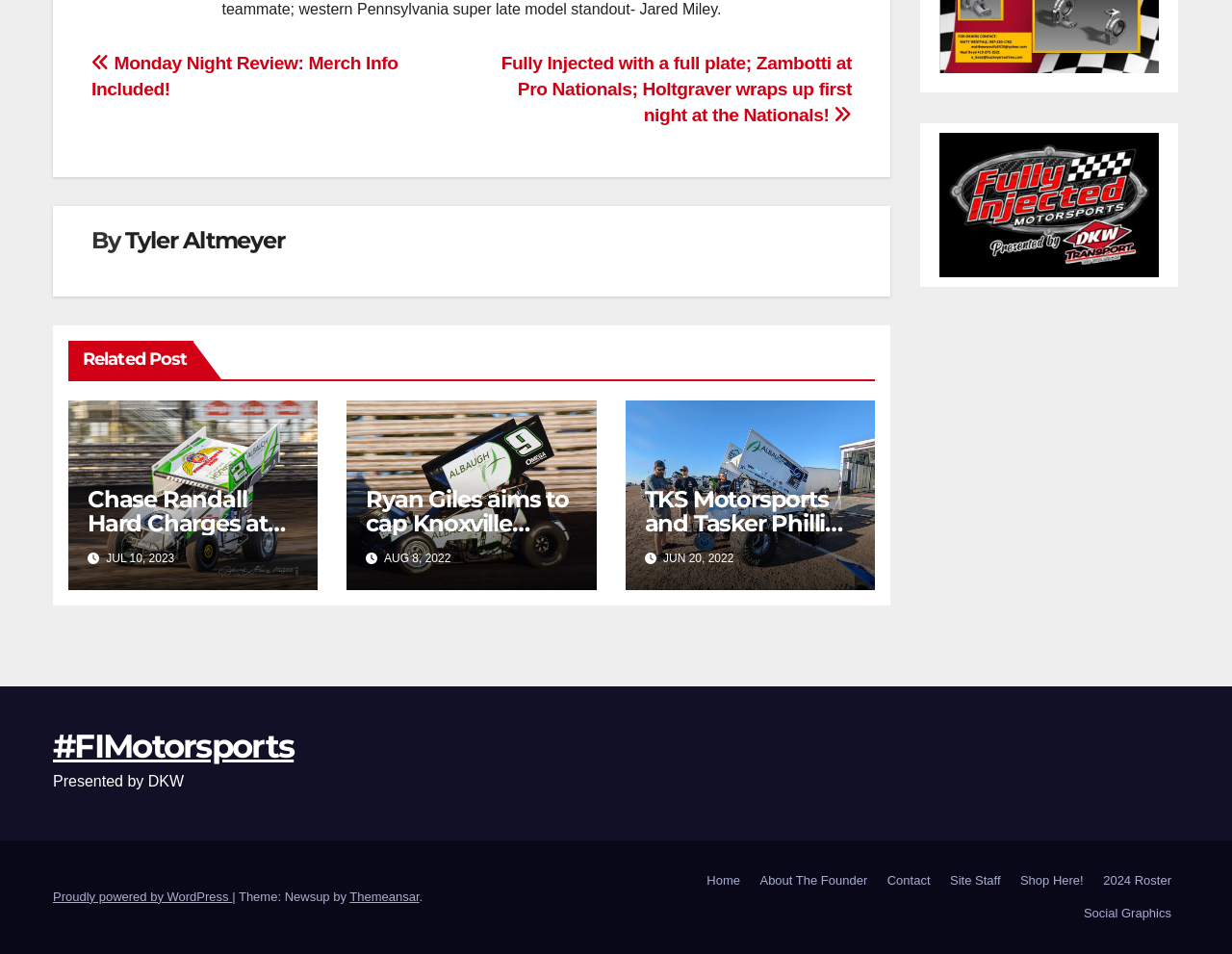Highlight the bounding box coordinates of the region I should click on to meet the following instruction: "Click on the 'Fully Injected with a full plate; Zambotti at Pro Nationals; Holtgraver wraps up first night at the Nationals!' link".

[0.407, 0.056, 0.691, 0.131]